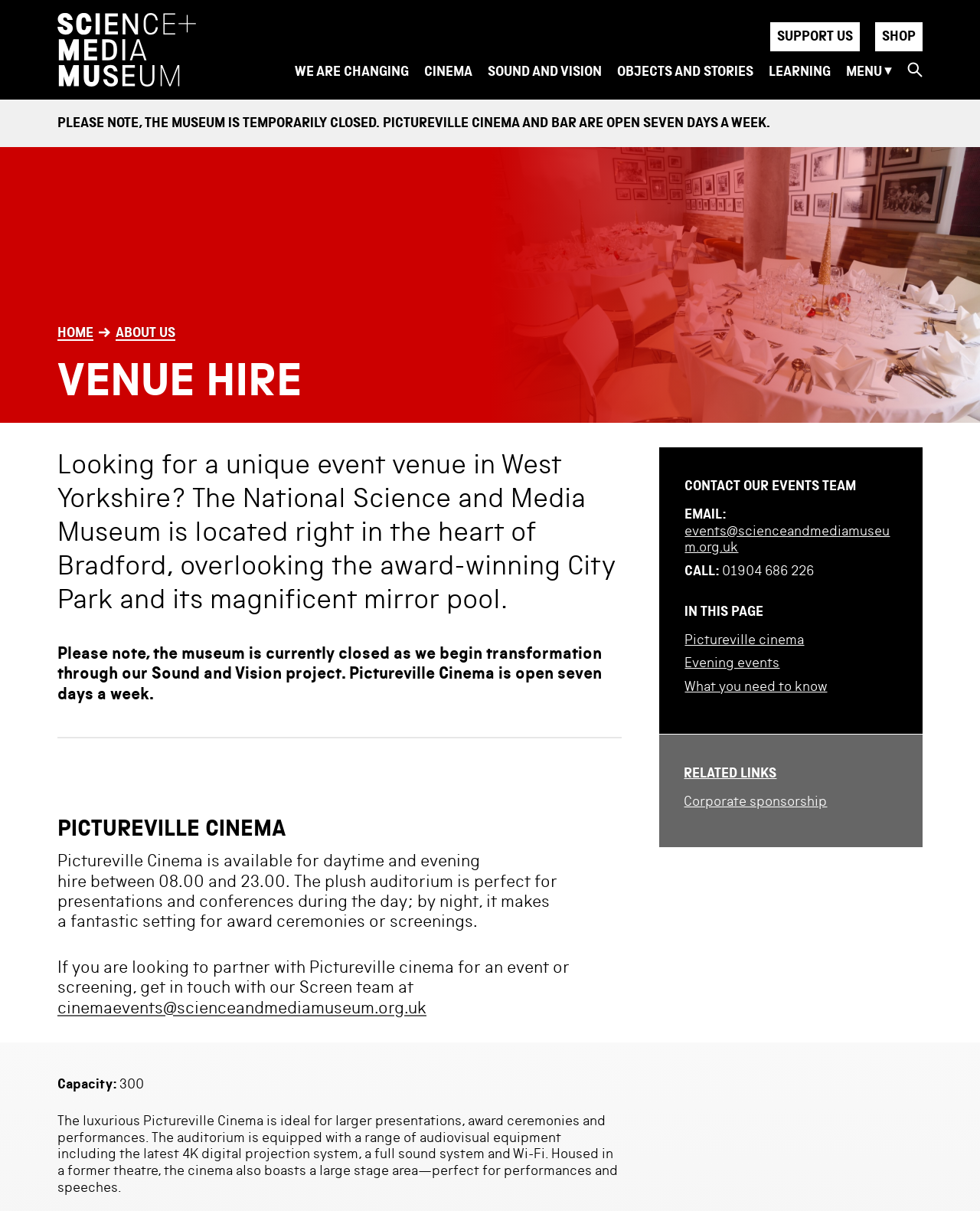Extract the bounding box coordinates for the described element: "Shop". The coordinates should be represented as four float numbers between 0 and 1: [left, top, right, bottom].

[0.893, 0.018, 0.941, 0.042]